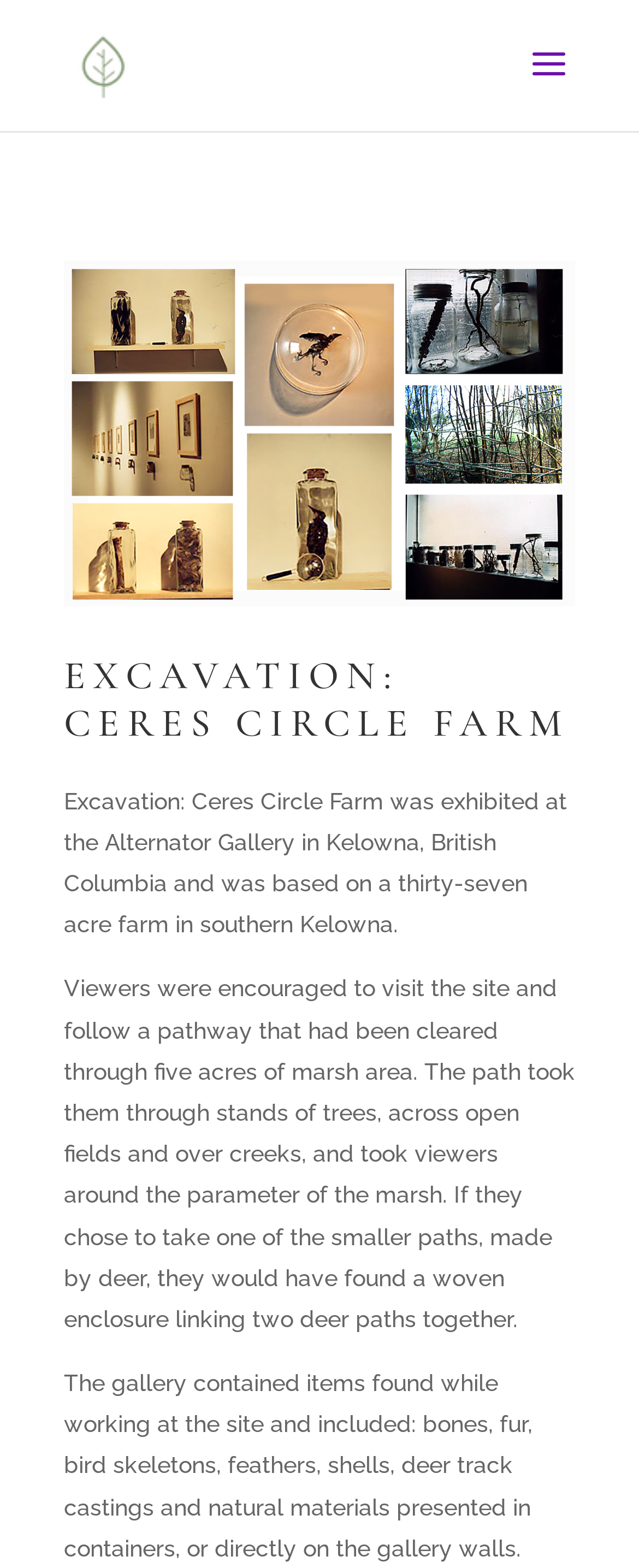How many acres is the farm?
Answer the question with a detailed and thorough explanation.

I found the answer by reading the static text 'Excavation: Ceres Circle Farm was exhibited at the Alternator Gallery in Kelowna, British Columbia and was based on a thirty-seven acre farm in southern Kelowna.' which mentions the size of the farm.